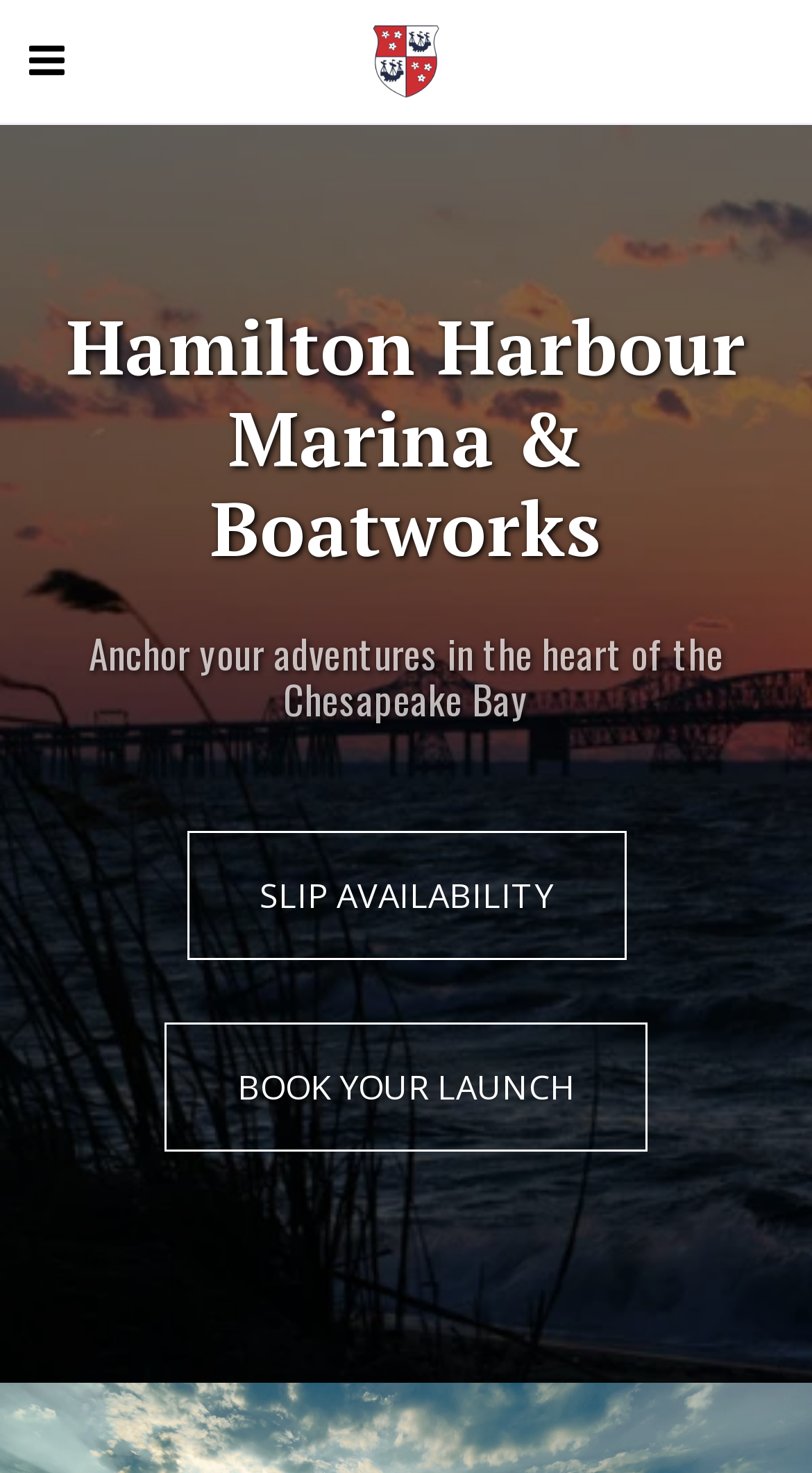What is the purpose of the image at the top of the page?
Please use the image to provide a one-word or short phrase answer.

To display the marina's logo